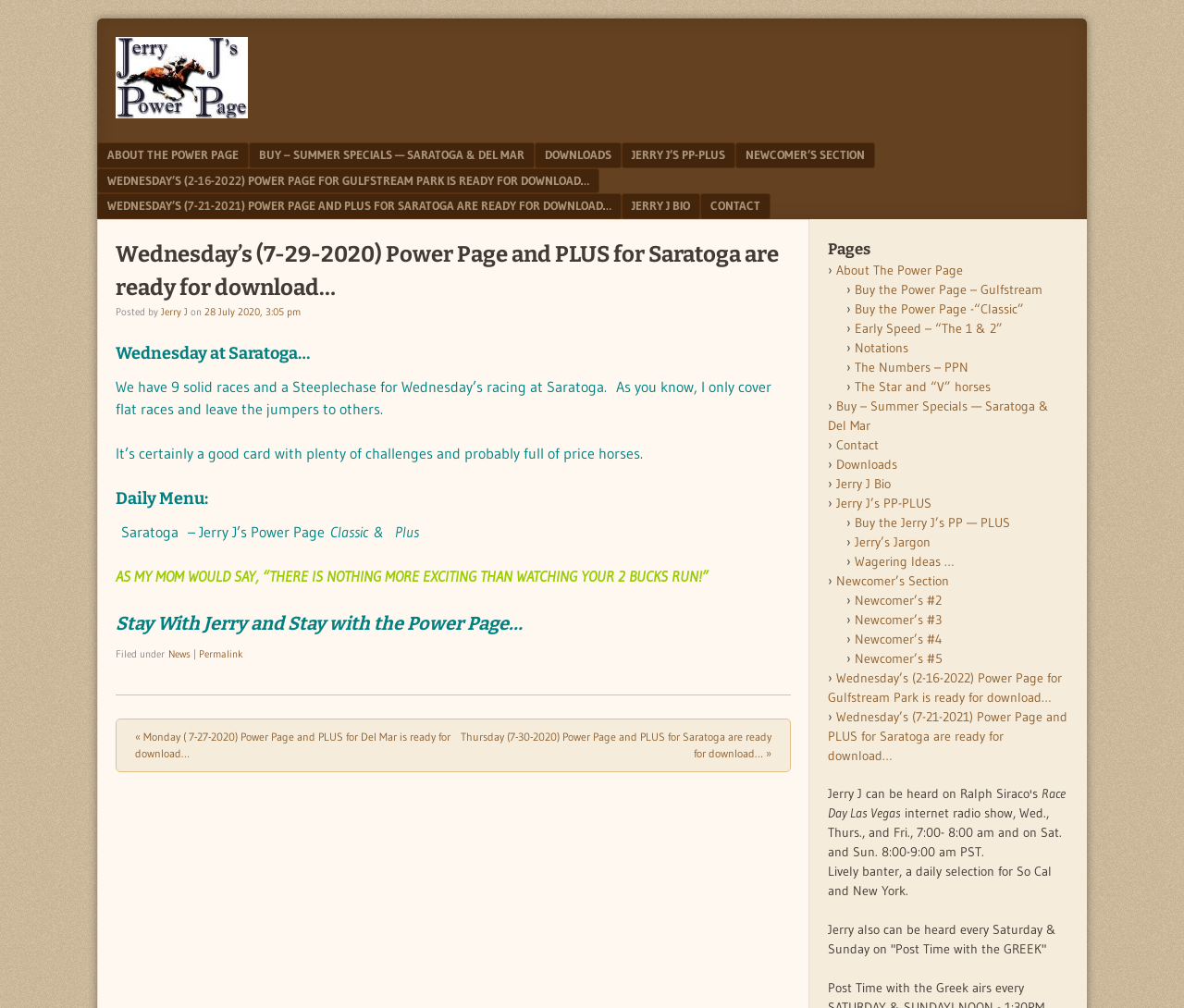Show me the bounding box coordinates of the clickable region to achieve the task as per the instruction: "Read the 'Newcomer’s Section'".

[0.621, 0.141, 0.739, 0.167]